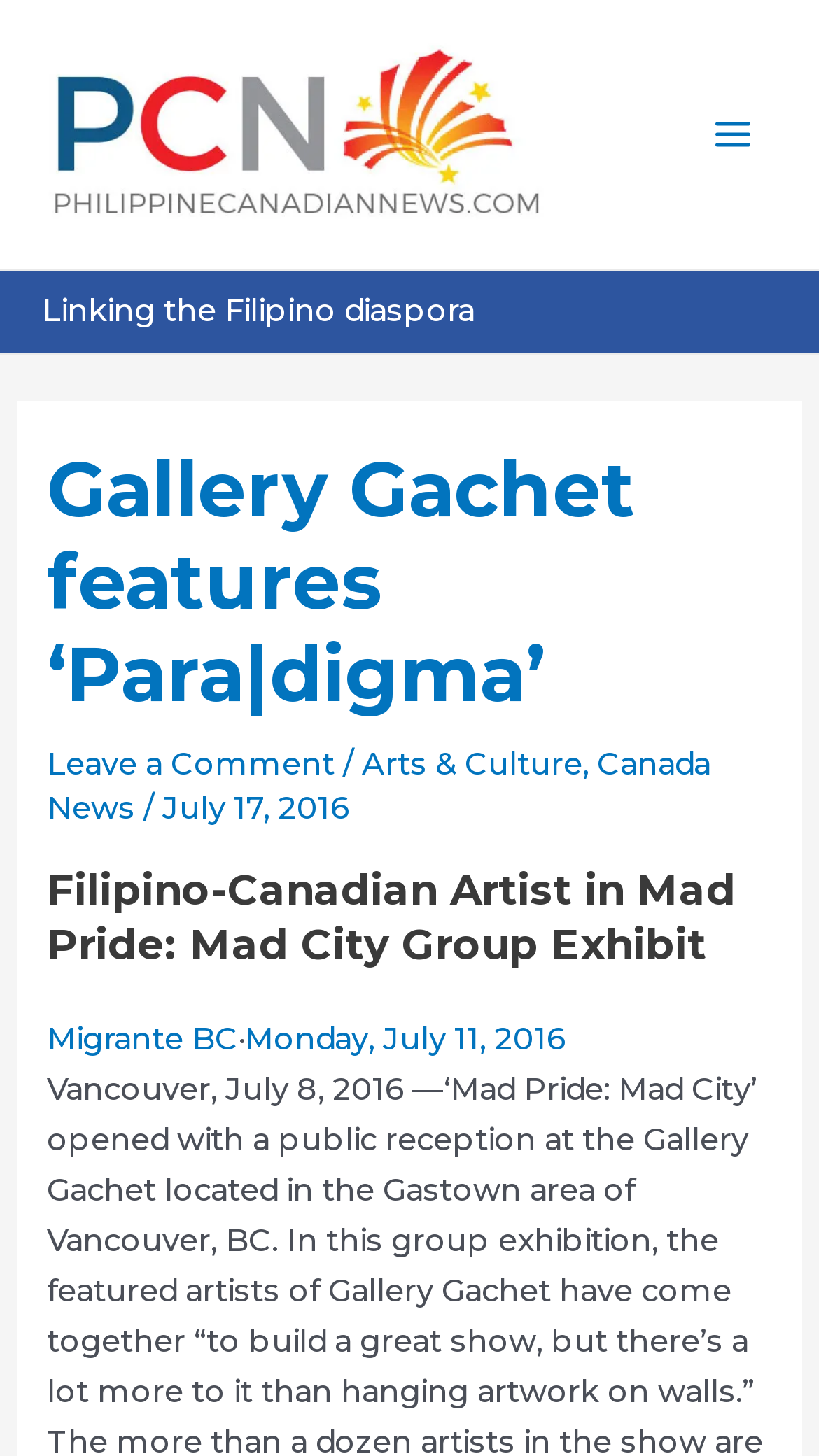What is the title of the article?
Deliver a detailed and extensive answer to the question.

I found the answer by looking at the main heading of the article, which is located at the top of the webpage and says 'Gallery Gachet features ‘Para|digma’'.